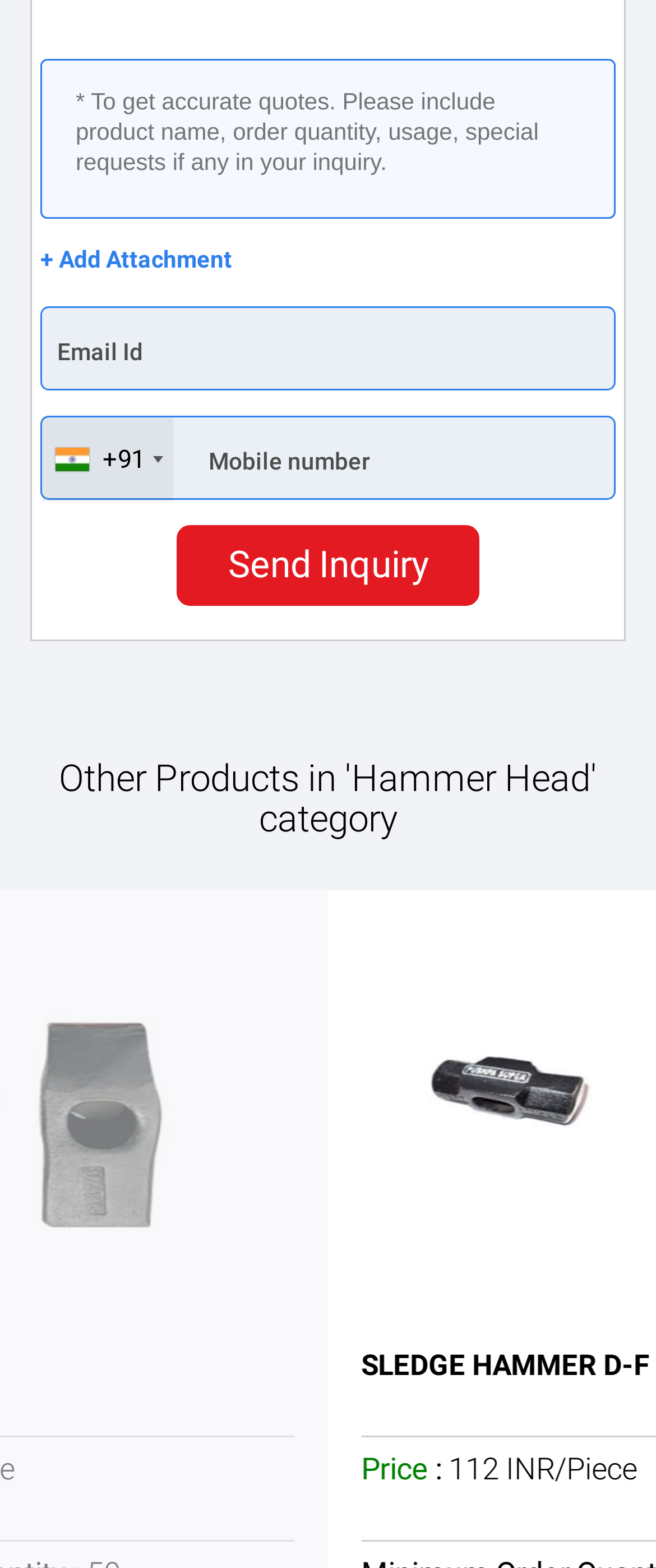What is the action performed when the 'Send Inquiry' button is clicked?
Provide an in-depth answer to the question, covering all aspects.

The 'Send Inquiry' button is likely to send the inquiry or request input in the textboxes to the relevant party, possibly to get a quote or more information.